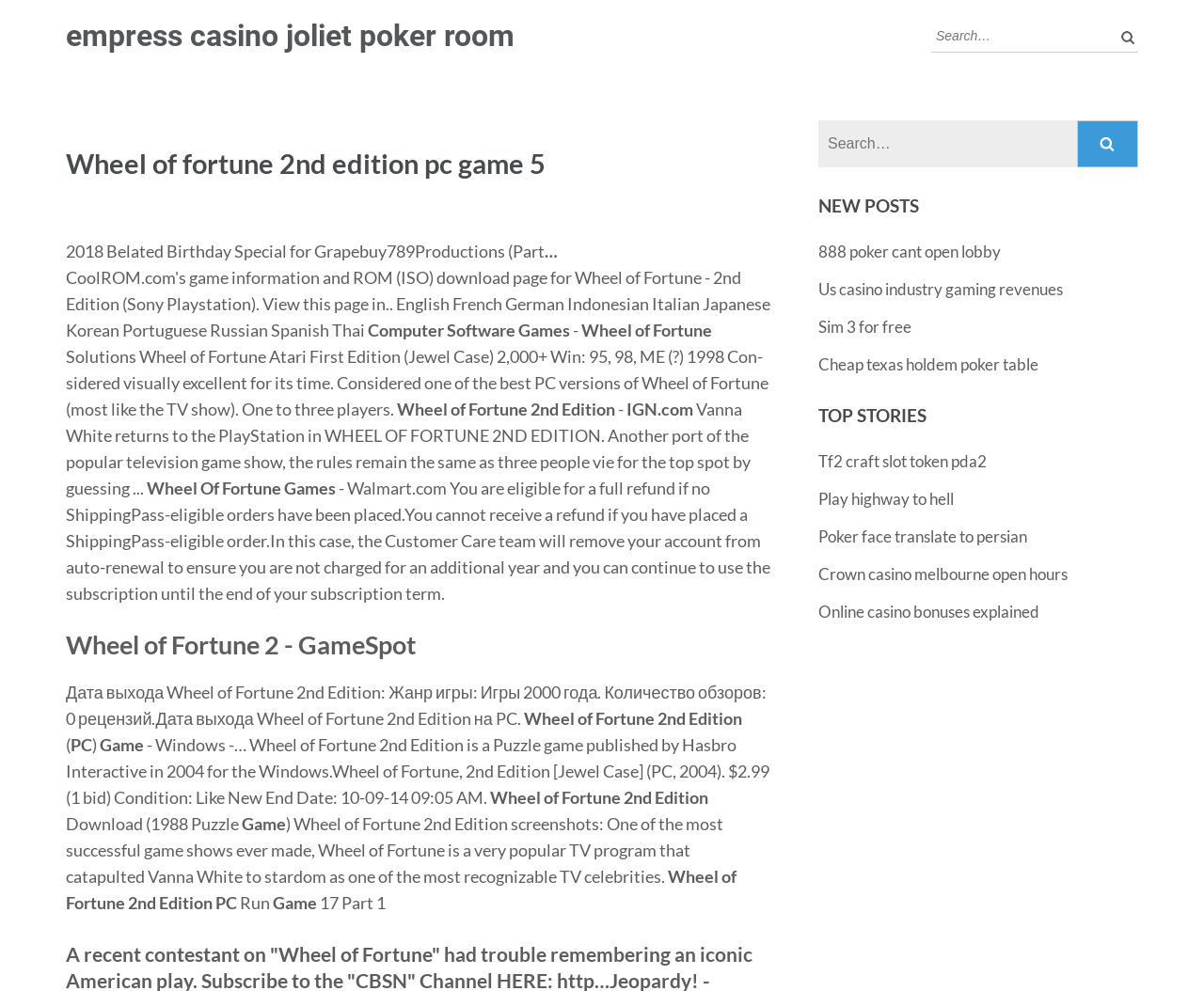Look at the image and give a detailed response to the following question: What is the name of the TV celebrity mentioned?

The text 'One of the most successful game shows ever made, Wheel of Fortune is a very popular TV program that catapulted Vanna White to stardom as one of the most recognizable TV celebrities' mentions Vanna White as the TV celebrity.